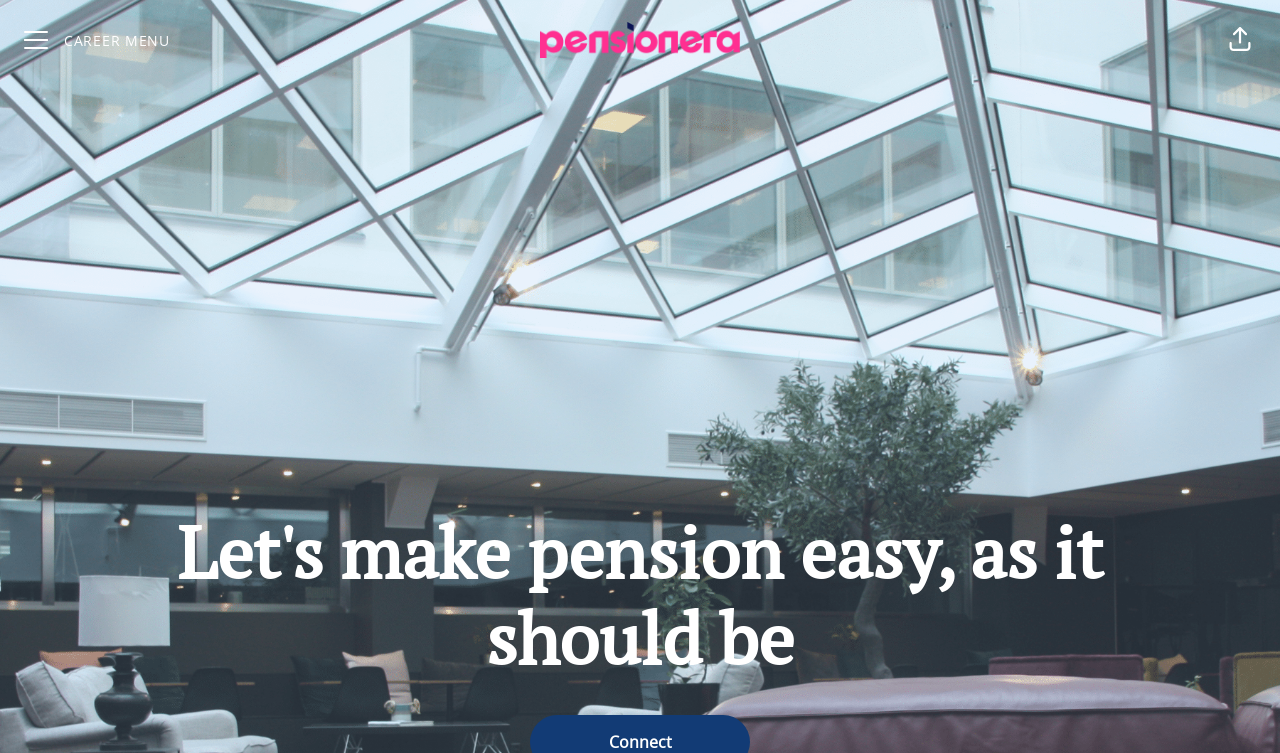Use a single word or phrase to respond to the question:
What is the text on the top-left button?

CAREER MENU